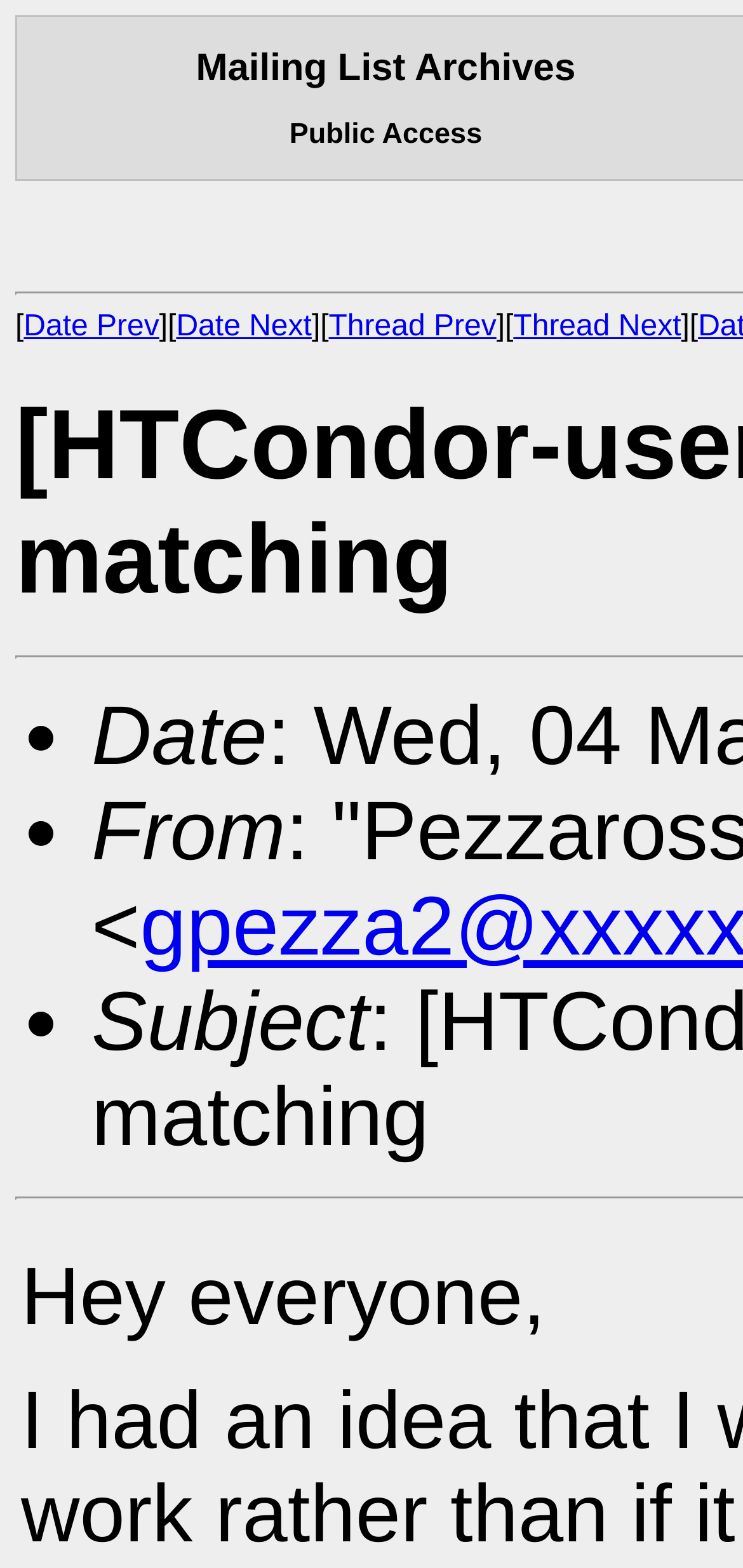Respond to the following question using a concise word or phrase: 
What is the last column header?

Subject